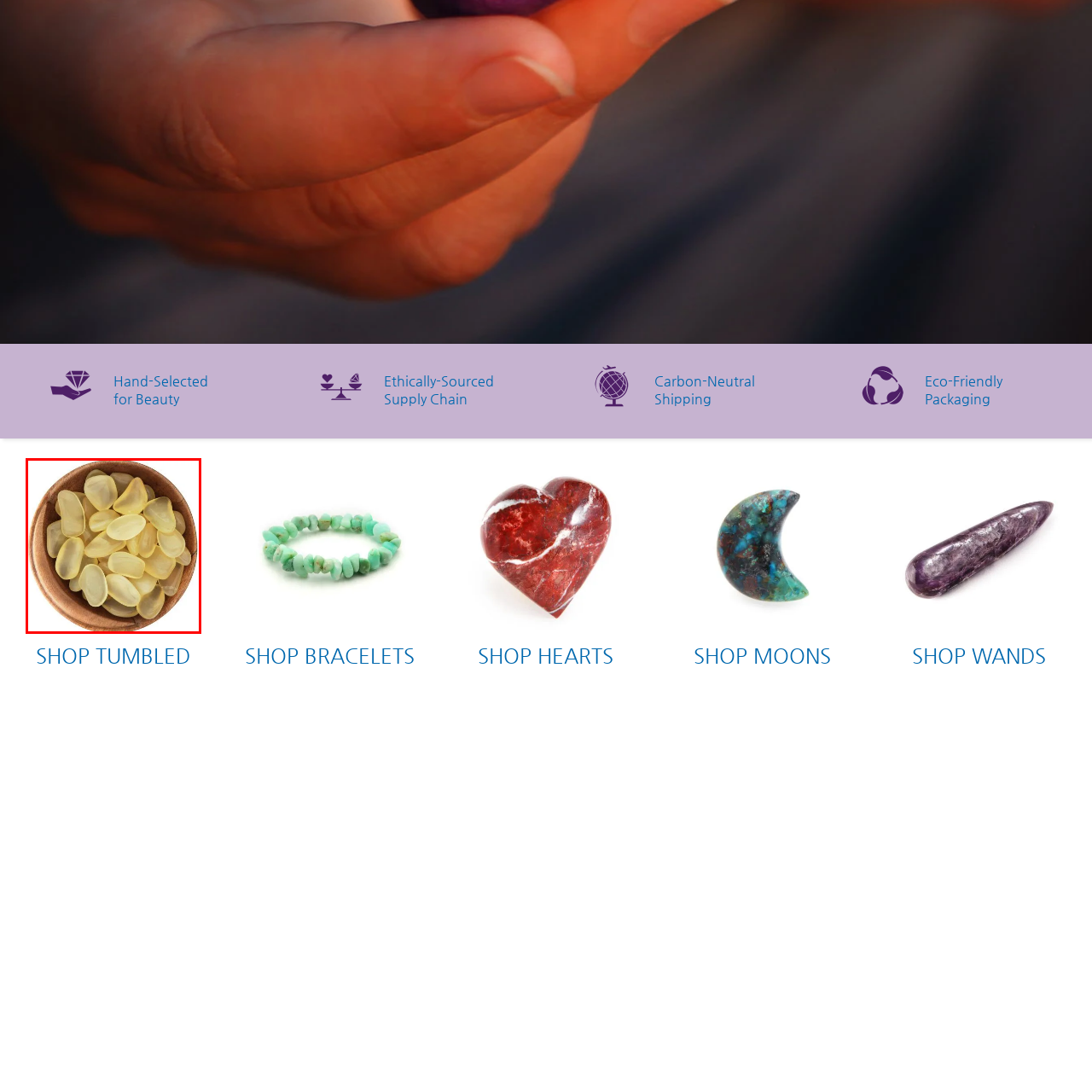Look at the image marked by the red box and respond with a single word or phrase: What is the purpose of the displayed gemstones?

Healing